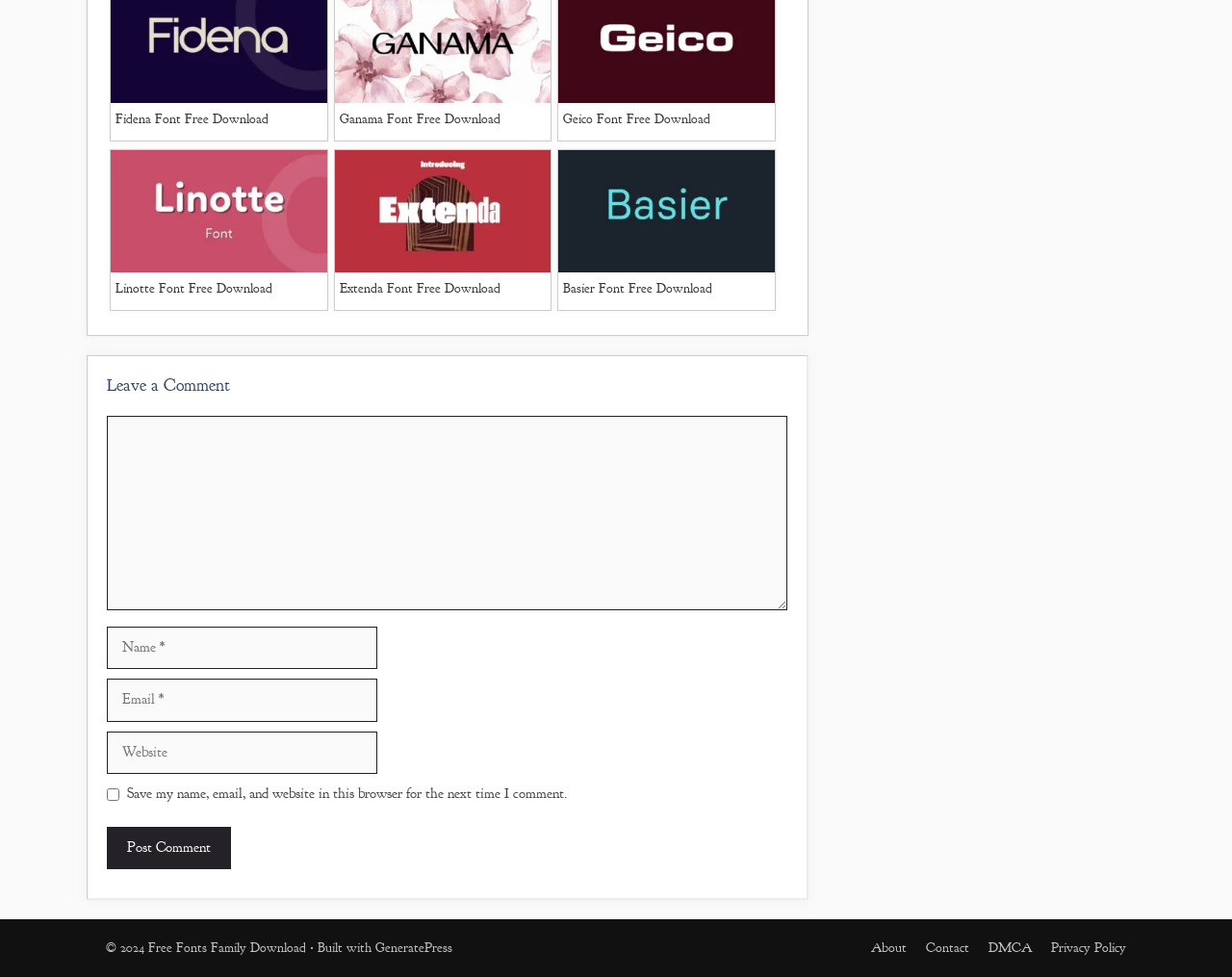What is the label of the first textbox in the comment section?
Observe the image and answer the question with a one-word or short phrase response.

Comment